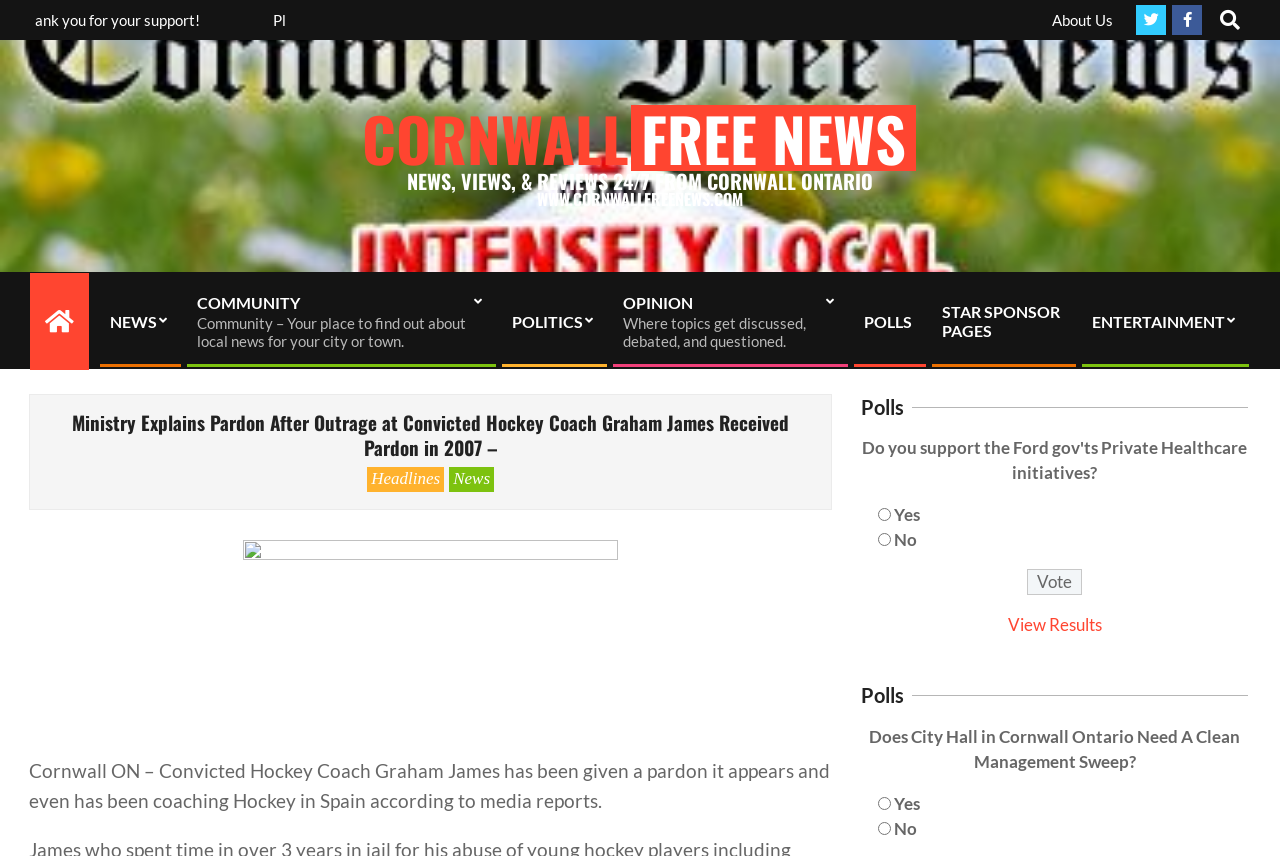Using the description "About Us", predict the bounding box of the relevant HTML element.

[0.822, 0.012, 0.87, 0.033]